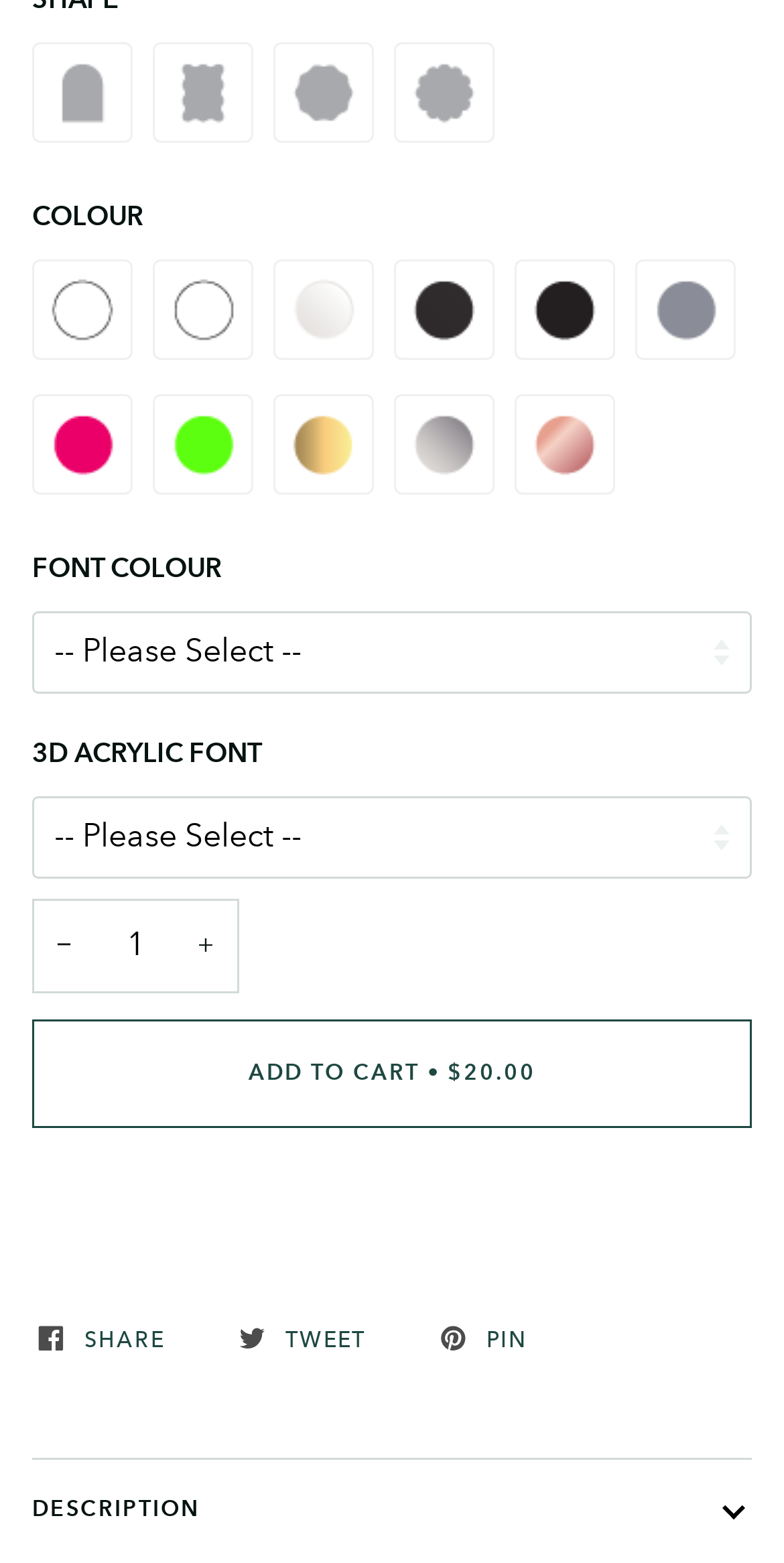Identify the bounding box coordinates of the area that should be clicked in order to complete the given instruction: "Choose a font colour". The bounding box coordinates should be four float numbers between 0 and 1, i.e., [left, top, right, bottom].

[0.041, 0.354, 0.282, 0.375]